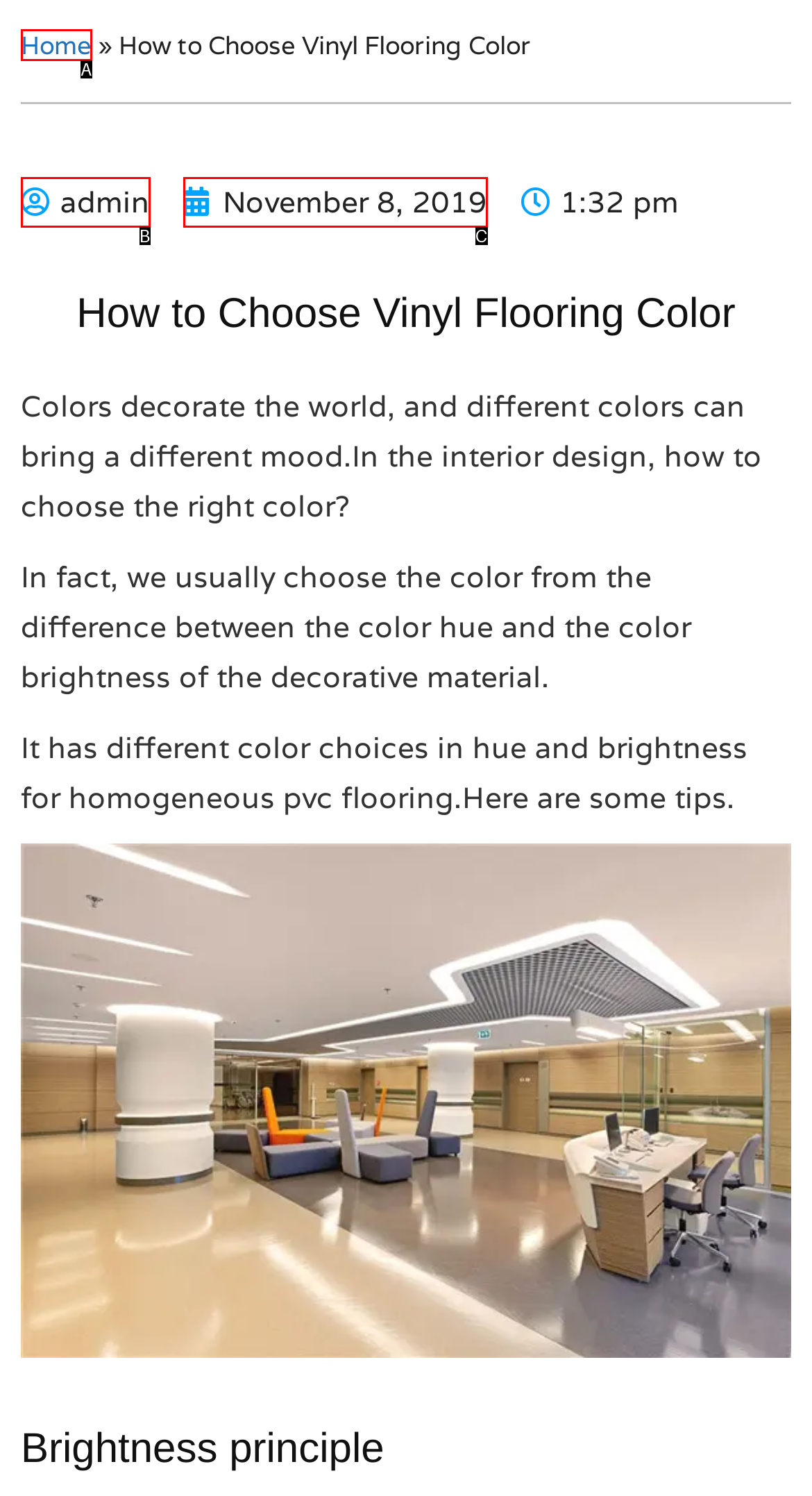Determine which option aligns with the description: https://doi.org/10.19195/2083-7763.9.17. Provide the letter of the chosen option directly.

None